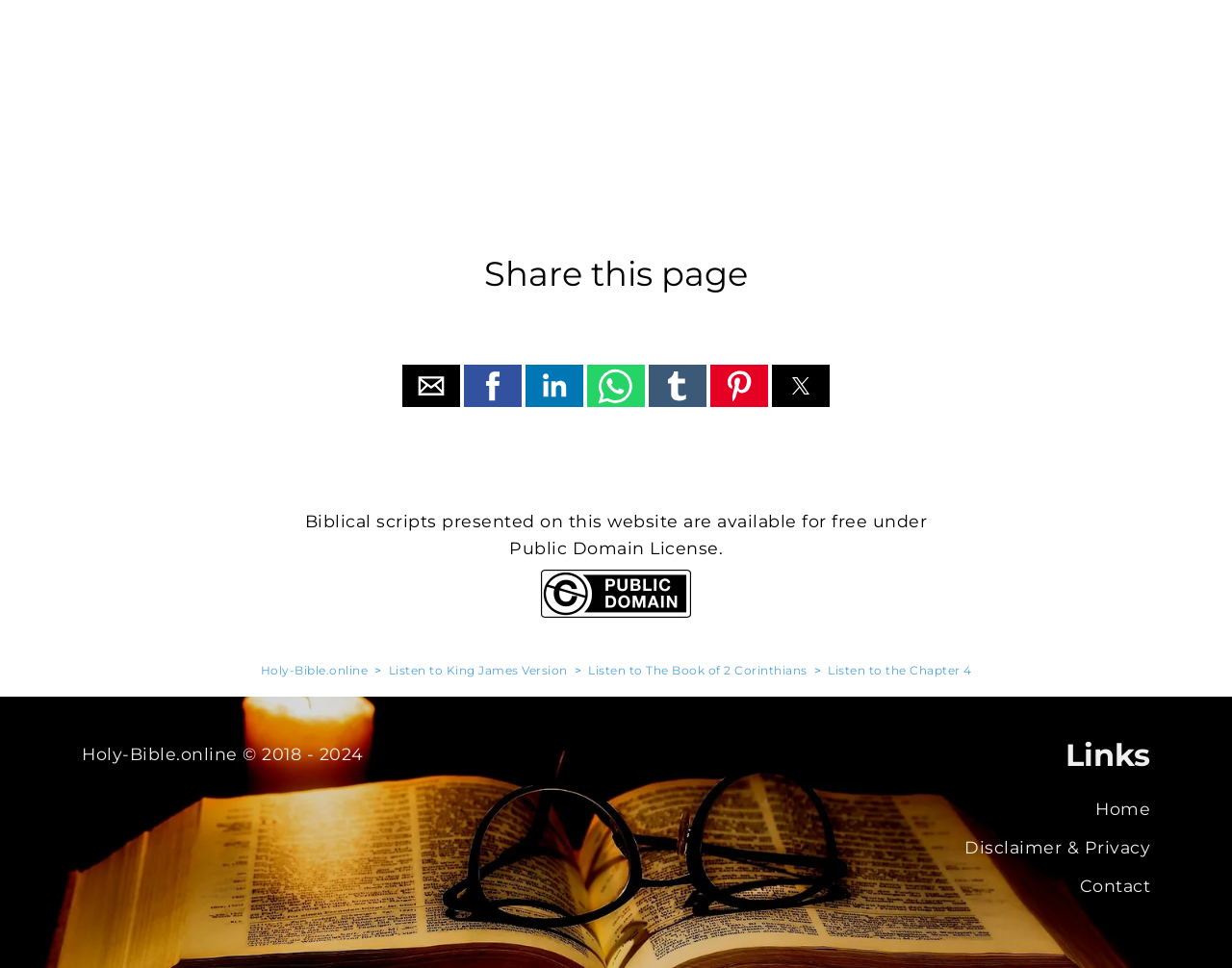Kindly determine the bounding box coordinates for the clickable area to achieve the given instruction: "Visit the Public Domain Mark page".

[0.439, 0.623, 0.561, 0.642]